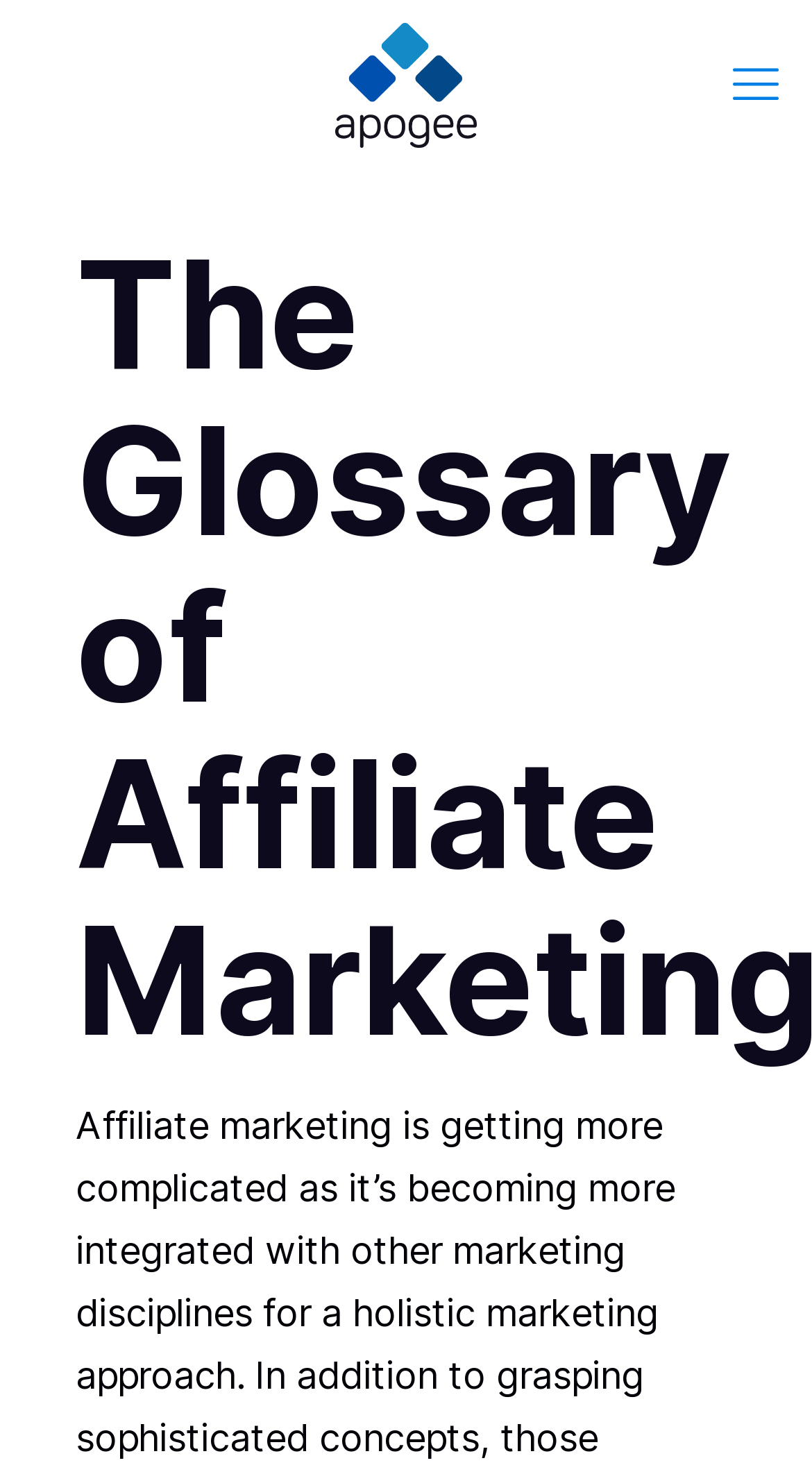Locate the UI element described as follows: "title="Apogee"". Return the bounding box coordinates as four float numbers between 0 and 1 in the order [left, top, right, bottom].

[0.128, 0.014, 0.872, 0.098]